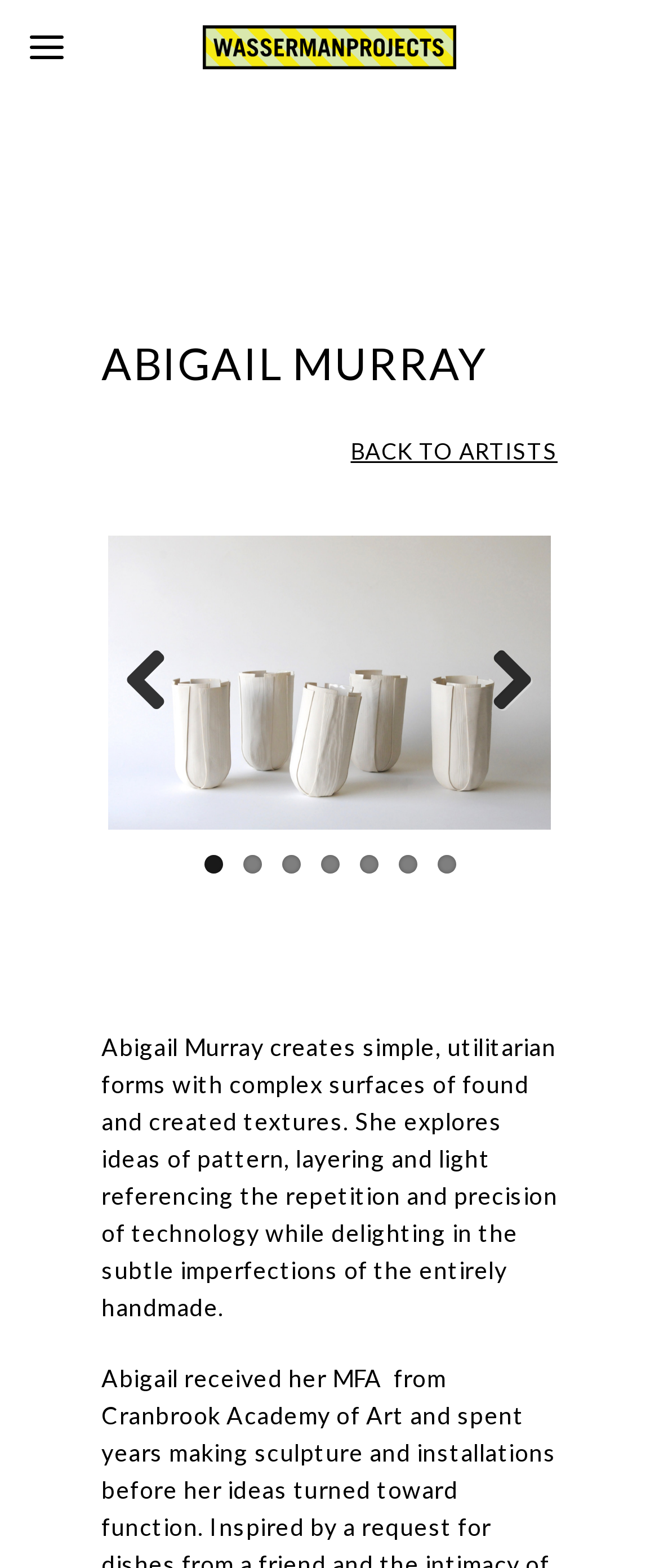Determine the bounding box coordinates for the UI element with the following description: "4". The coordinates should be four float numbers between 0 and 1, represented as [left, top, right, bottom].

[0.486, 0.546, 0.514, 0.557]